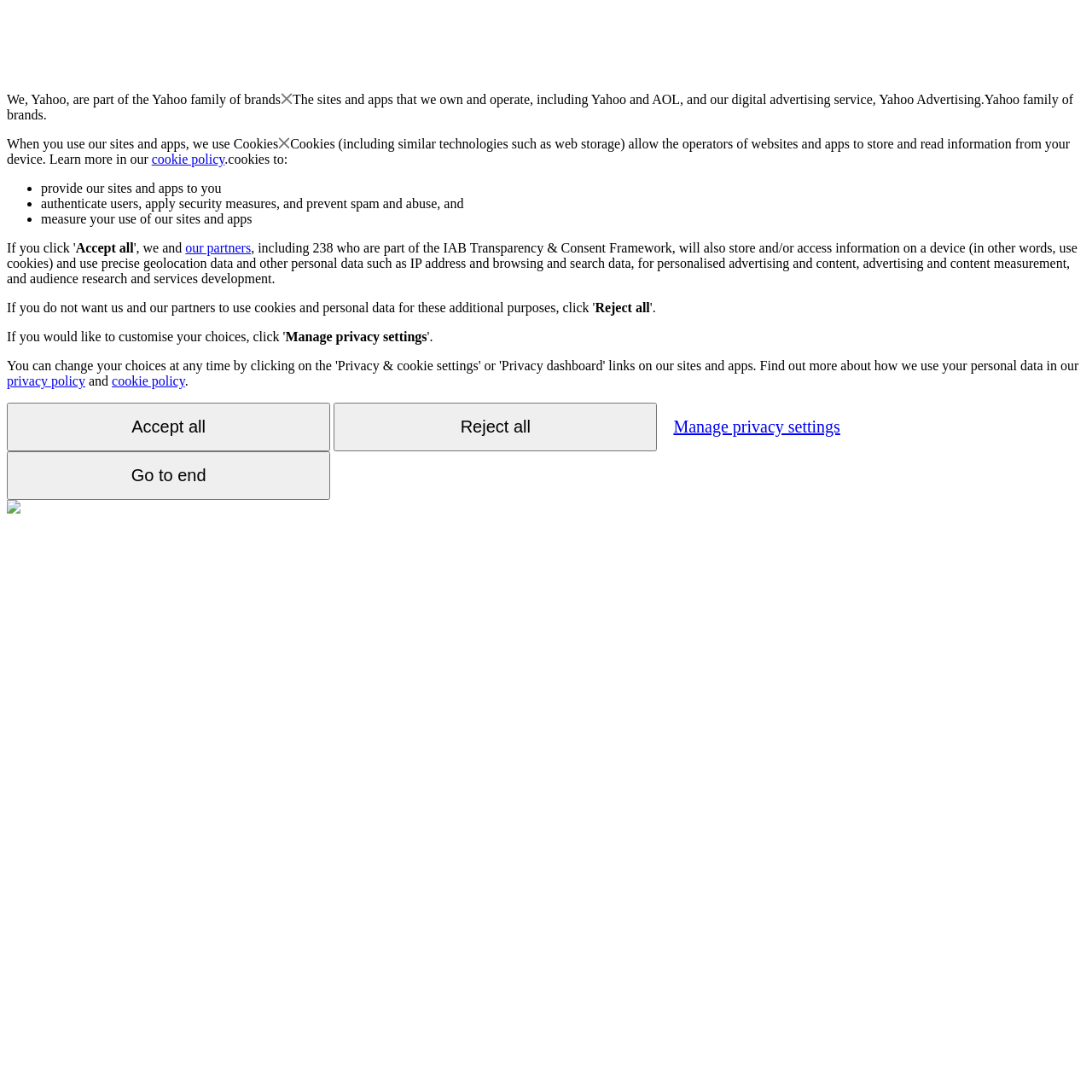What can be personalized based on user data?
Use the information from the image to give a detailed answer to the question.

The webpage states that the website and its partners use personal data such as IP address, browsing and search data, and precise geolocation data to provide personalized advertising and content.